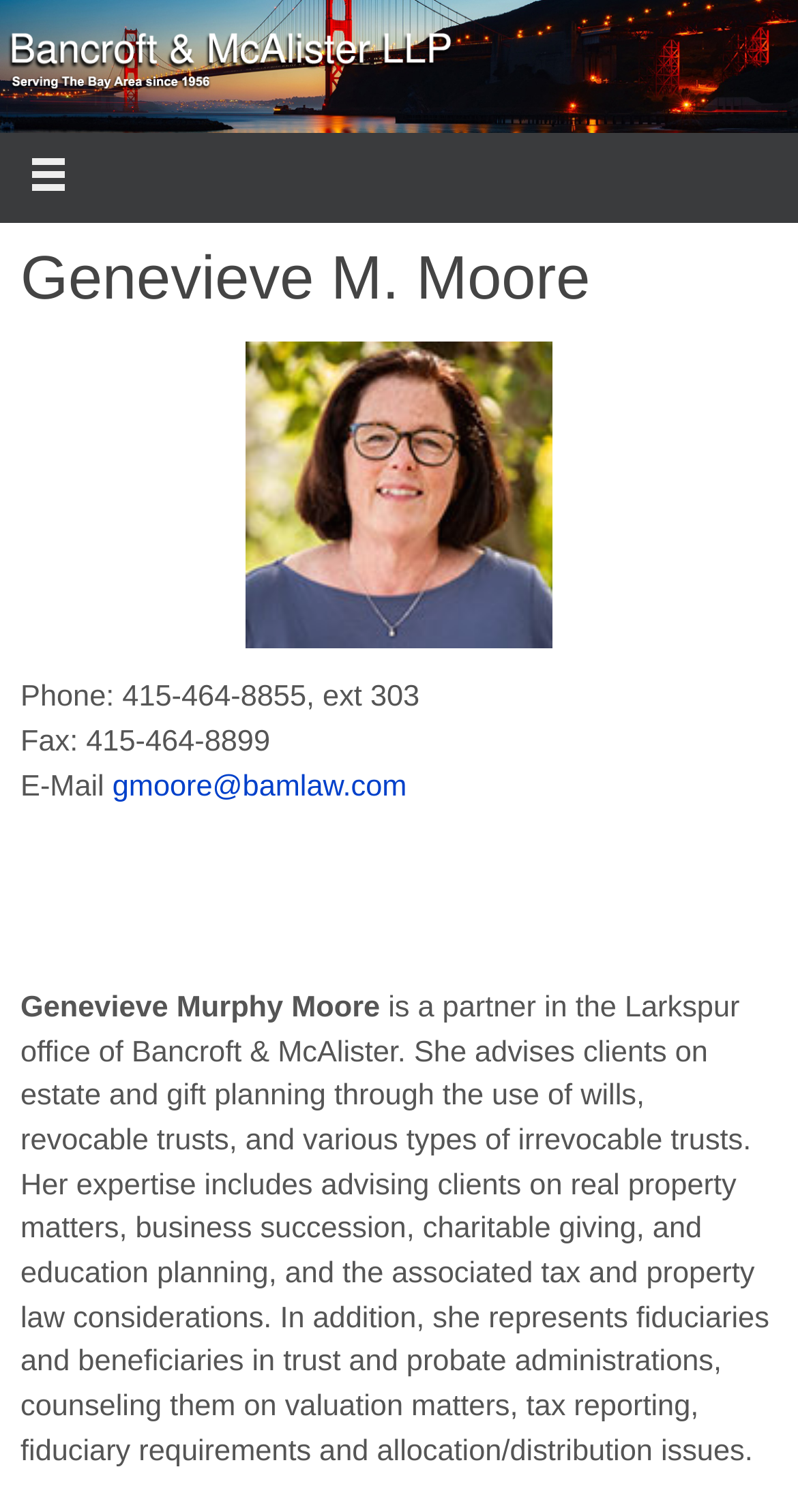Could you identify the text that serves as the heading for this webpage?

Genevieve M. Moore